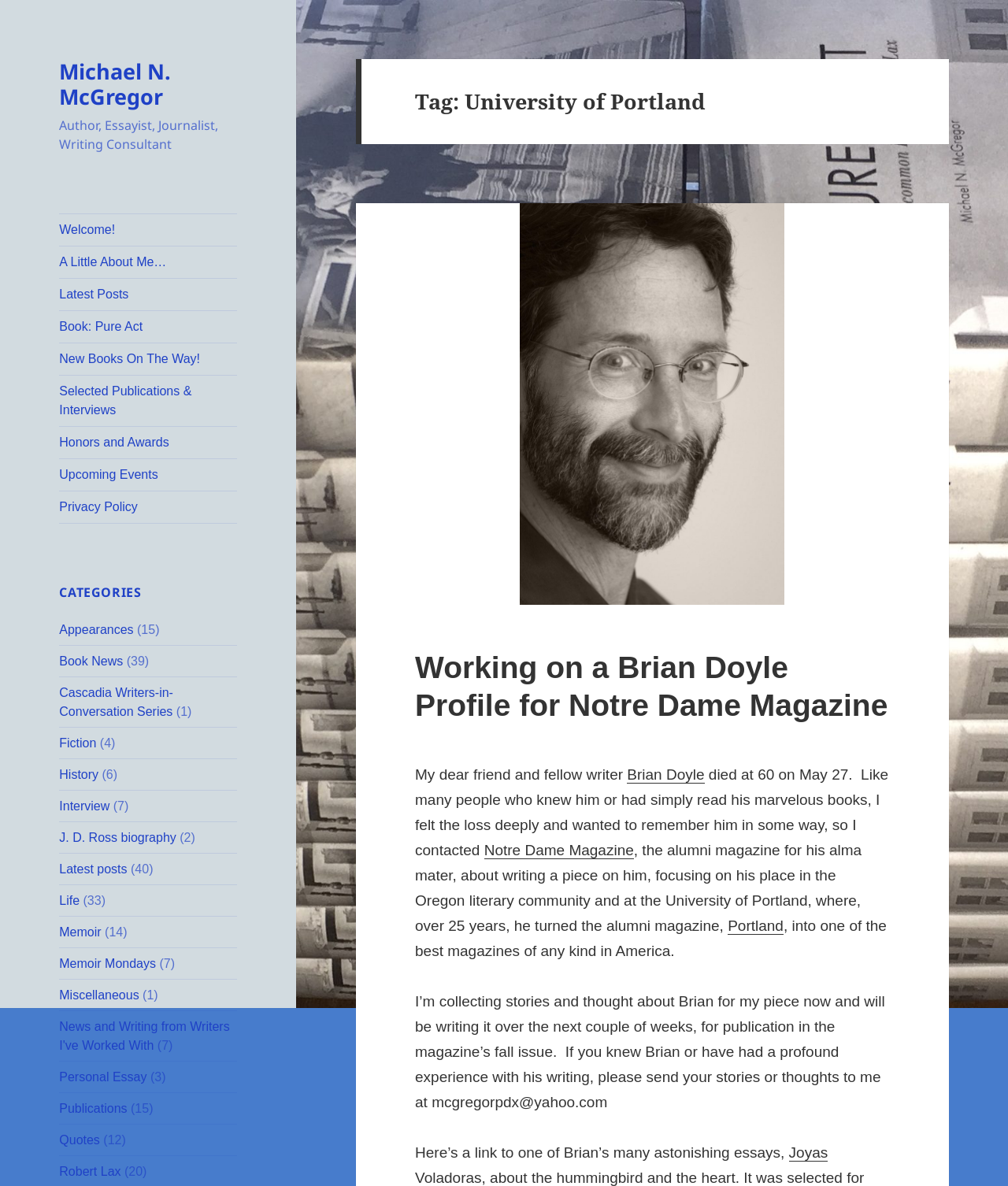What is the email address mentioned in the webpage?
Please provide a single word or phrase answer based on the image.

mcgregorpdx@yahoo.com